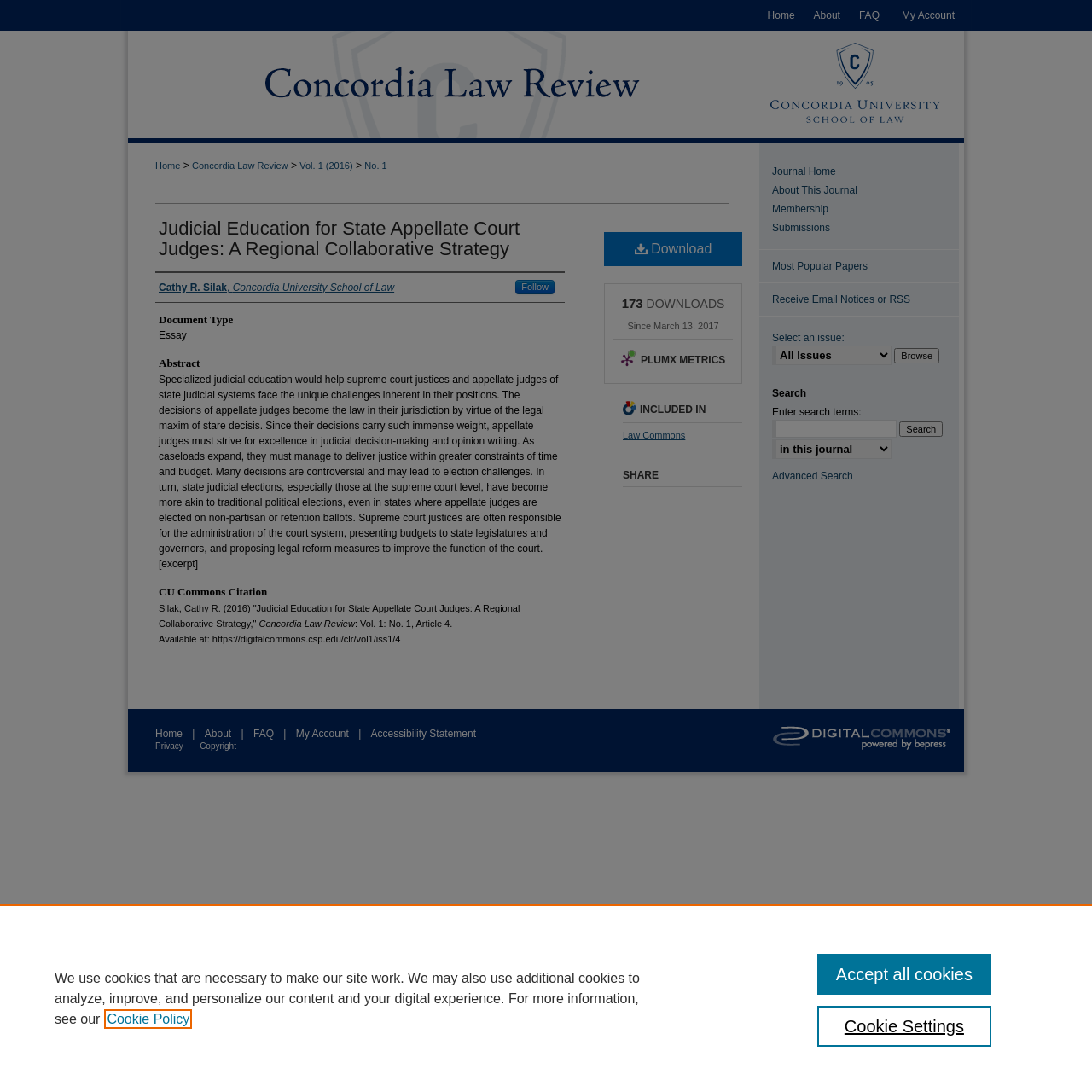Please find the bounding box coordinates of the element that you should click to achieve the following instruction: "Read the article about the top 10 holiday homes". The coordinates should be presented as four float numbers between 0 and 1: [left, top, right, bottom].

None